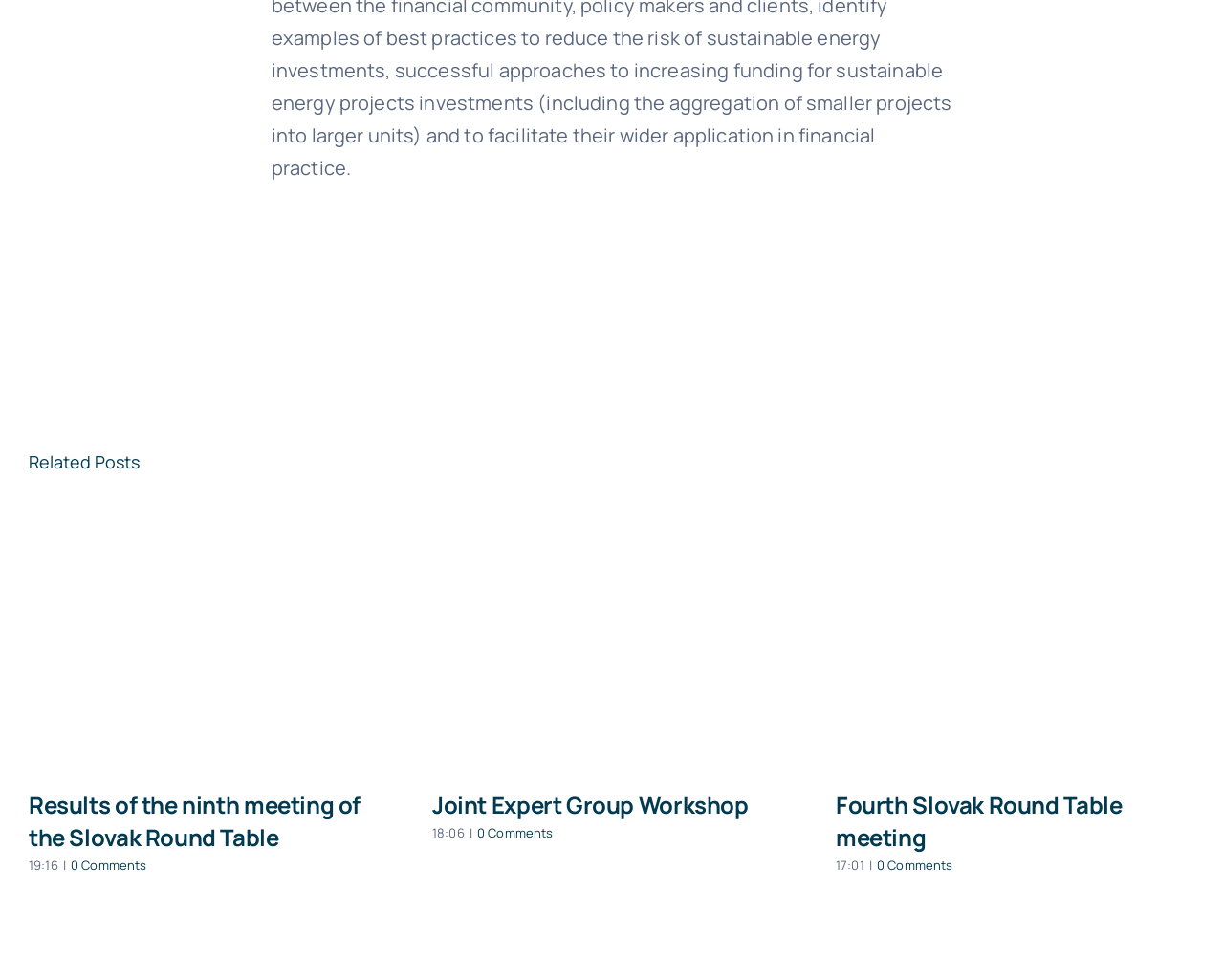Predict the bounding box of the UI element based on the description: "How does it work?". The coordinates should be four float numbers between 0 and 1, formatted as [left, top, right, bottom].

None